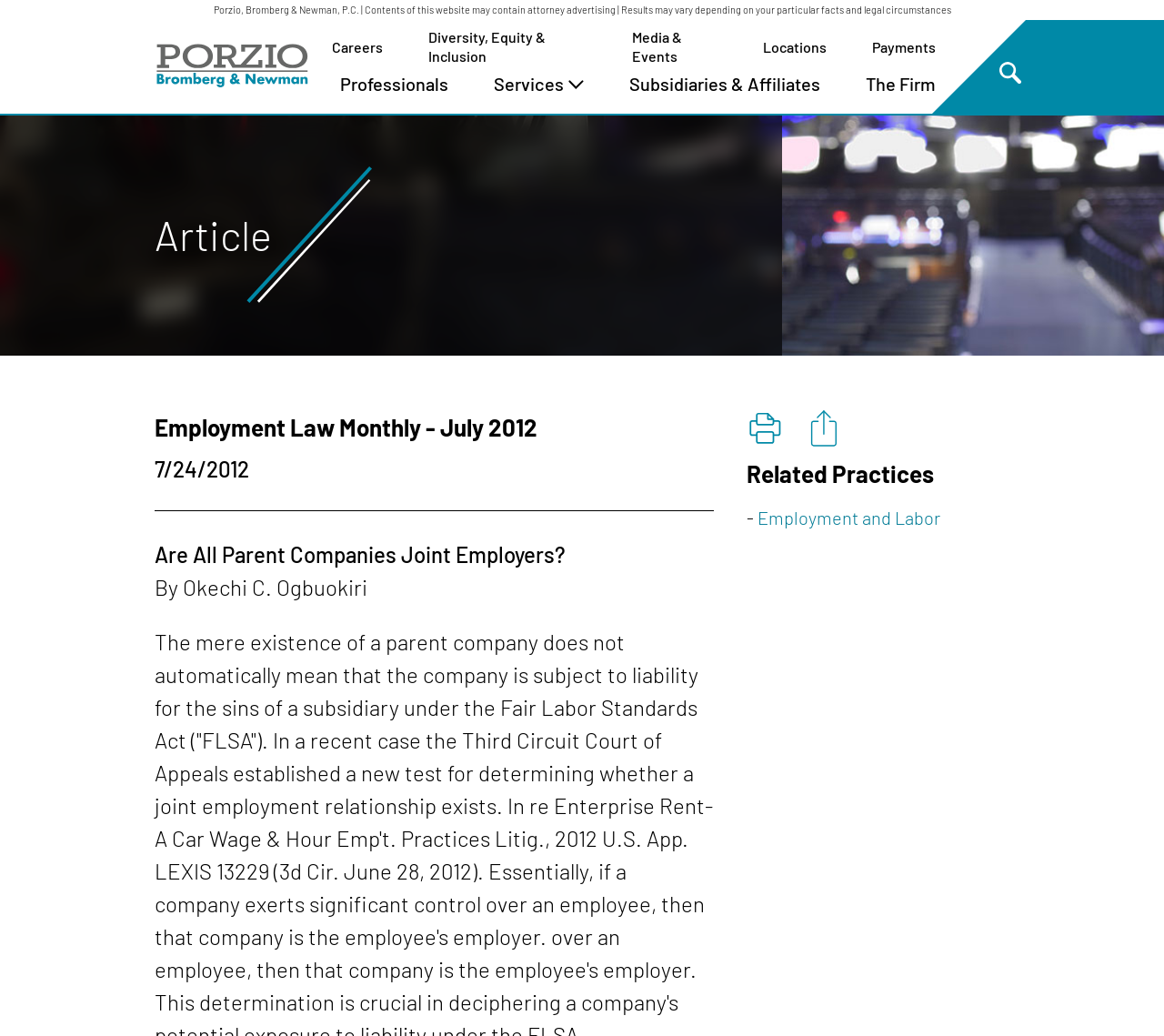Analyze the image and deliver a detailed answer to the question: What is the related practice mentioned in the article?

The related practice mentioned in the article can be found in the link element that reads 'Employment and Labor', which is located in the 'Related Practices' section at the bottom of the article.